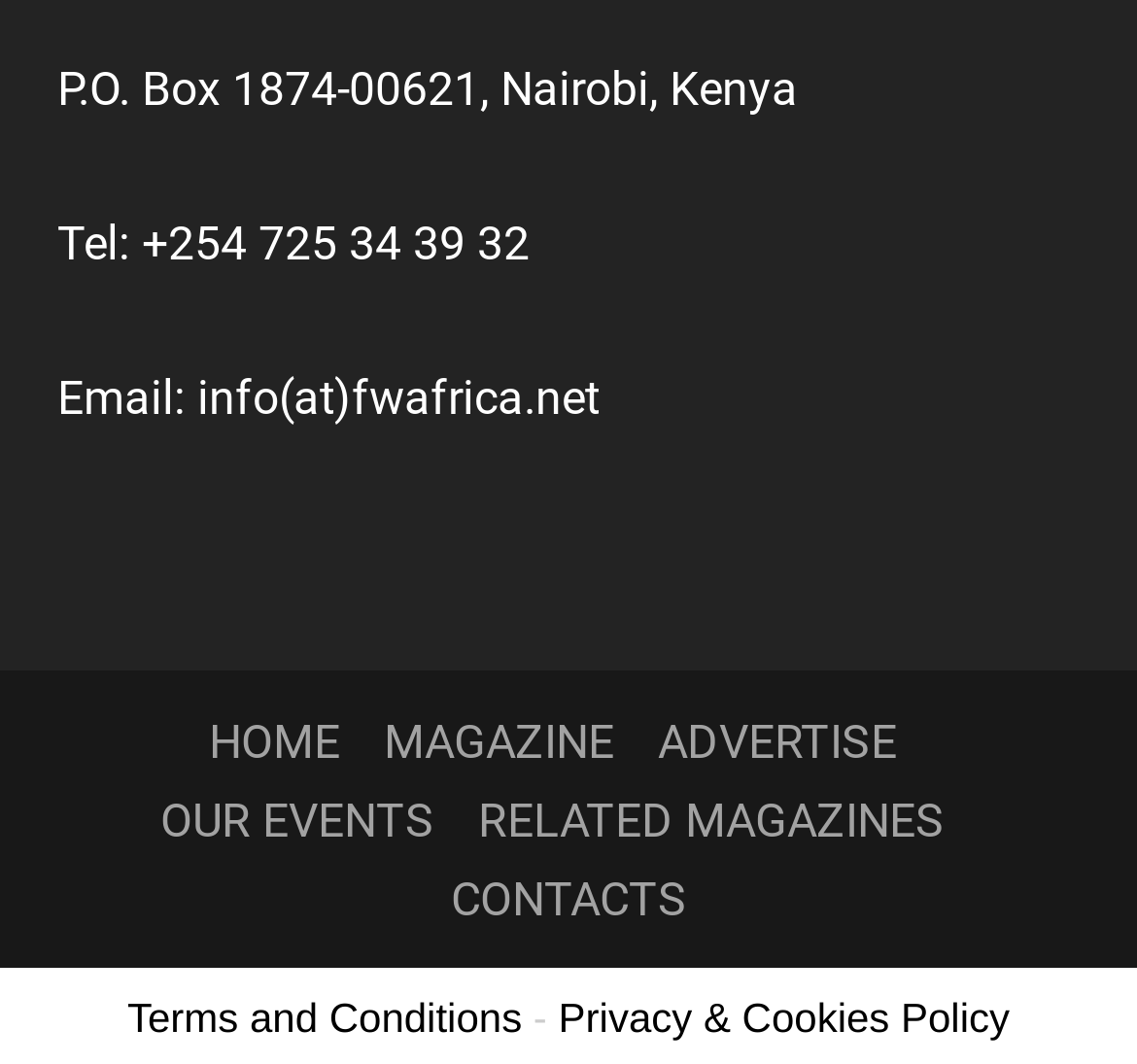Please identify the bounding box coordinates of where to click in order to follow the instruction: "advertise on the website".

[0.578, 0.67, 0.788, 0.722]